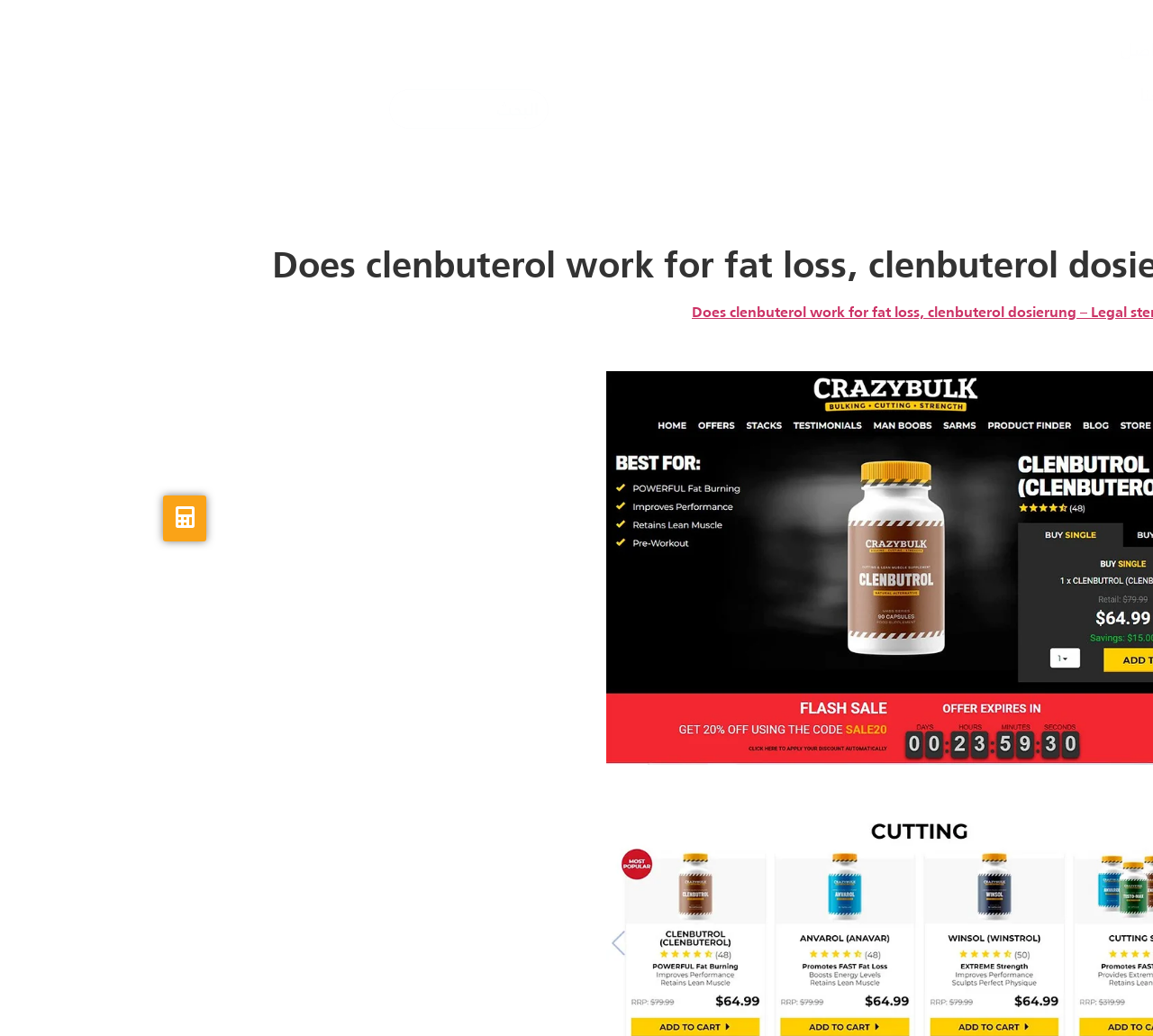Please determine the headline of the webpage and provide its content.

Does clenbuterol work for fat loss, clenbuterol dosierung